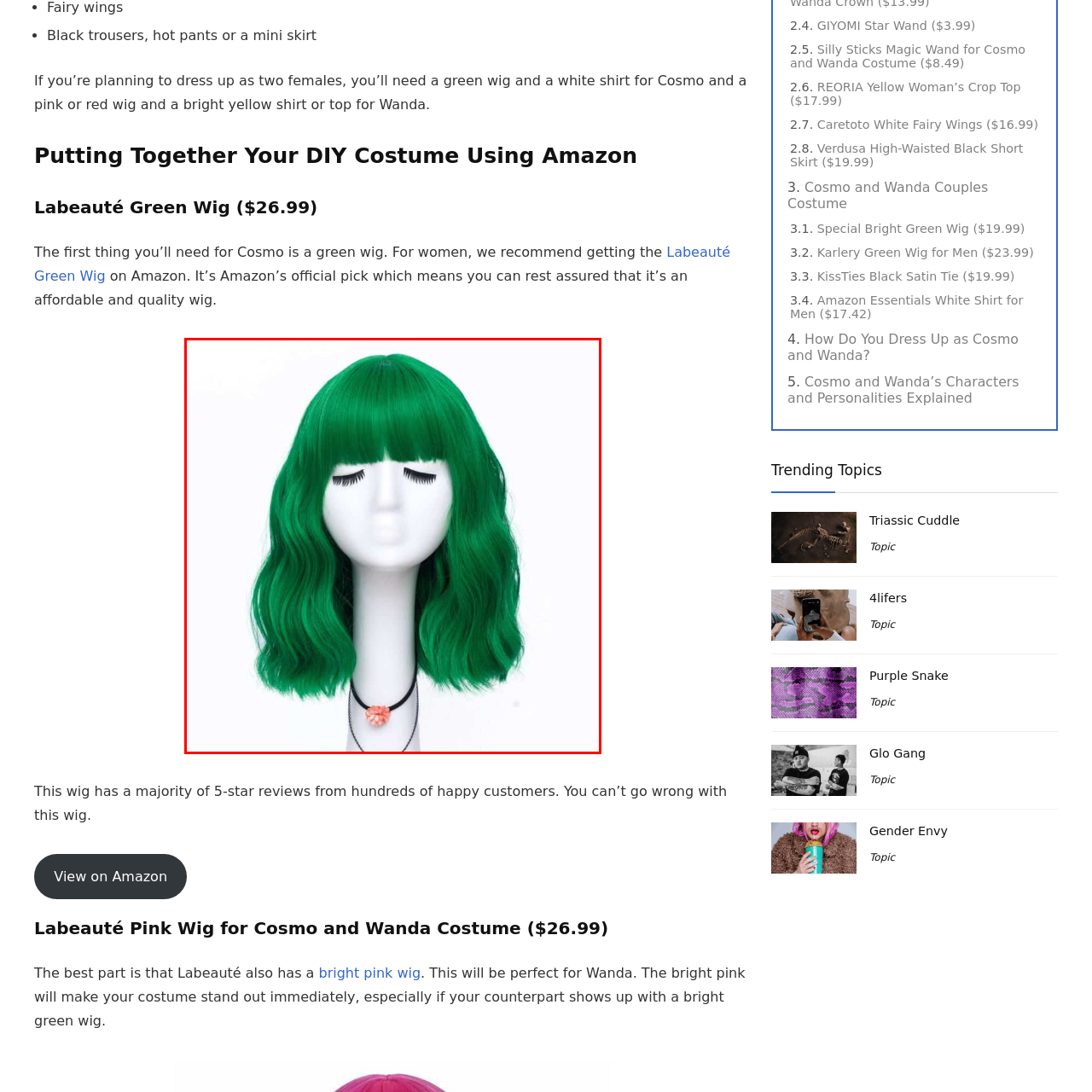Inspect the image surrounded by the red border and give a one-word or phrase answer to the question:
What is the display method of the wig?

On a mannequin head